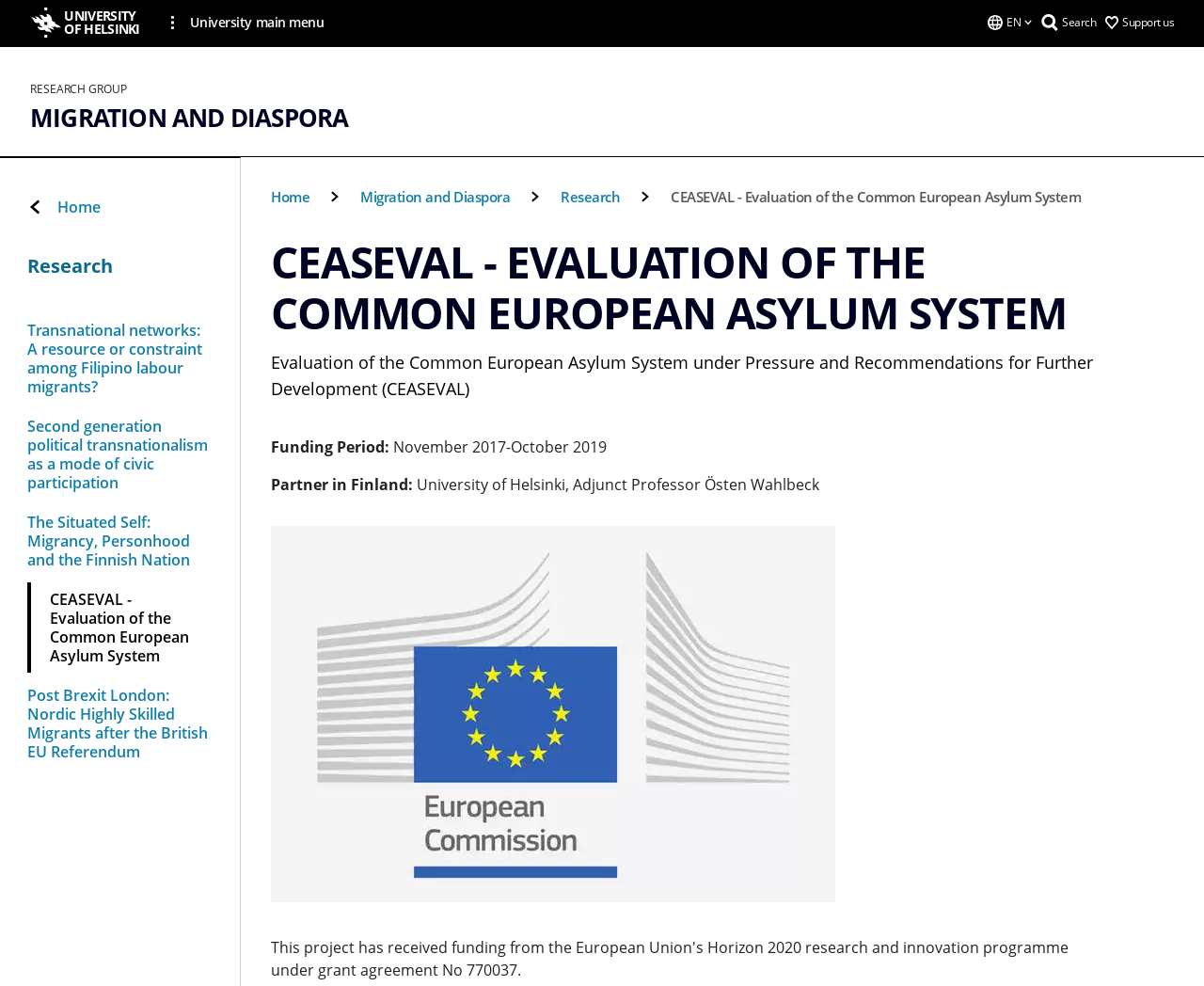Kindly provide the bounding box coordinates of the section you need to click on to fulfill the given instruction: "Open language menu".

[0.82, 0.0, 0.857, 0.046]